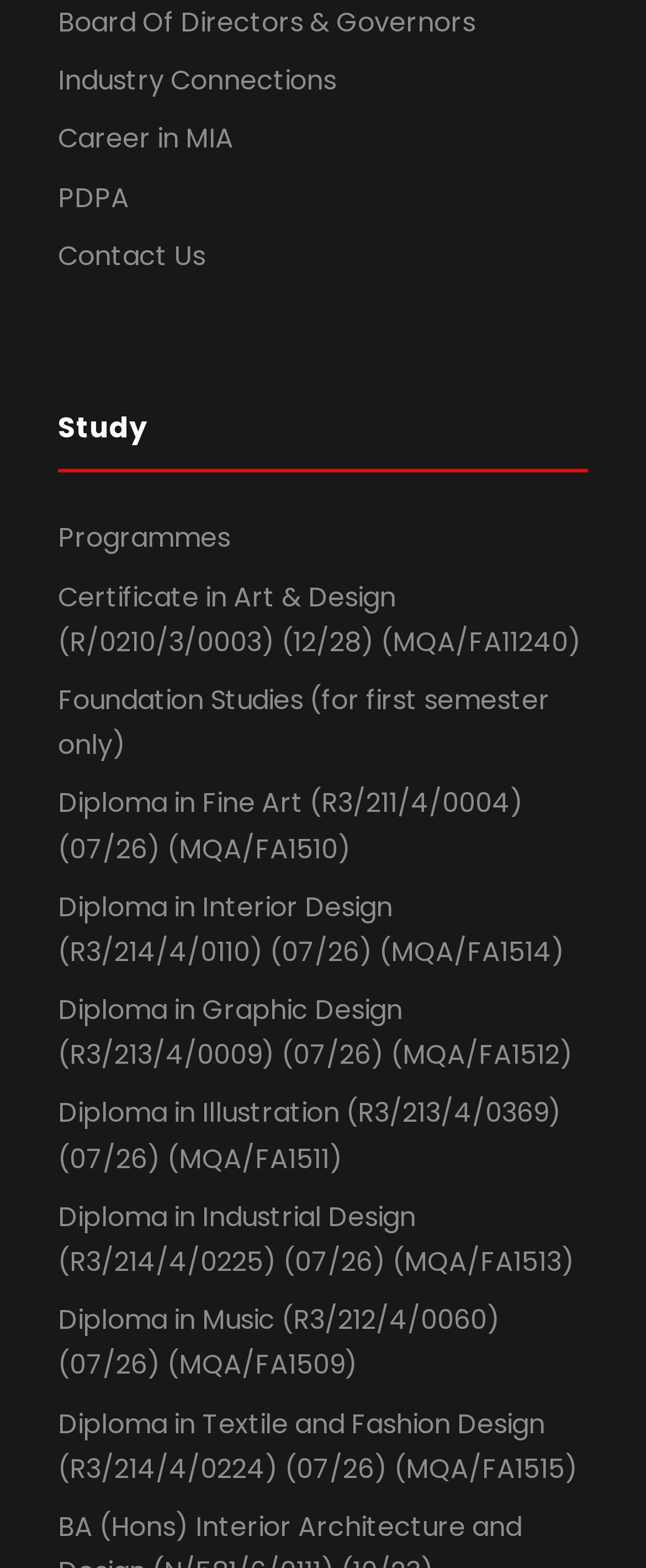Answer the question using only one word or a concise phrase: What is the first link in the top navigation bar?

Board Of Directors & Governors